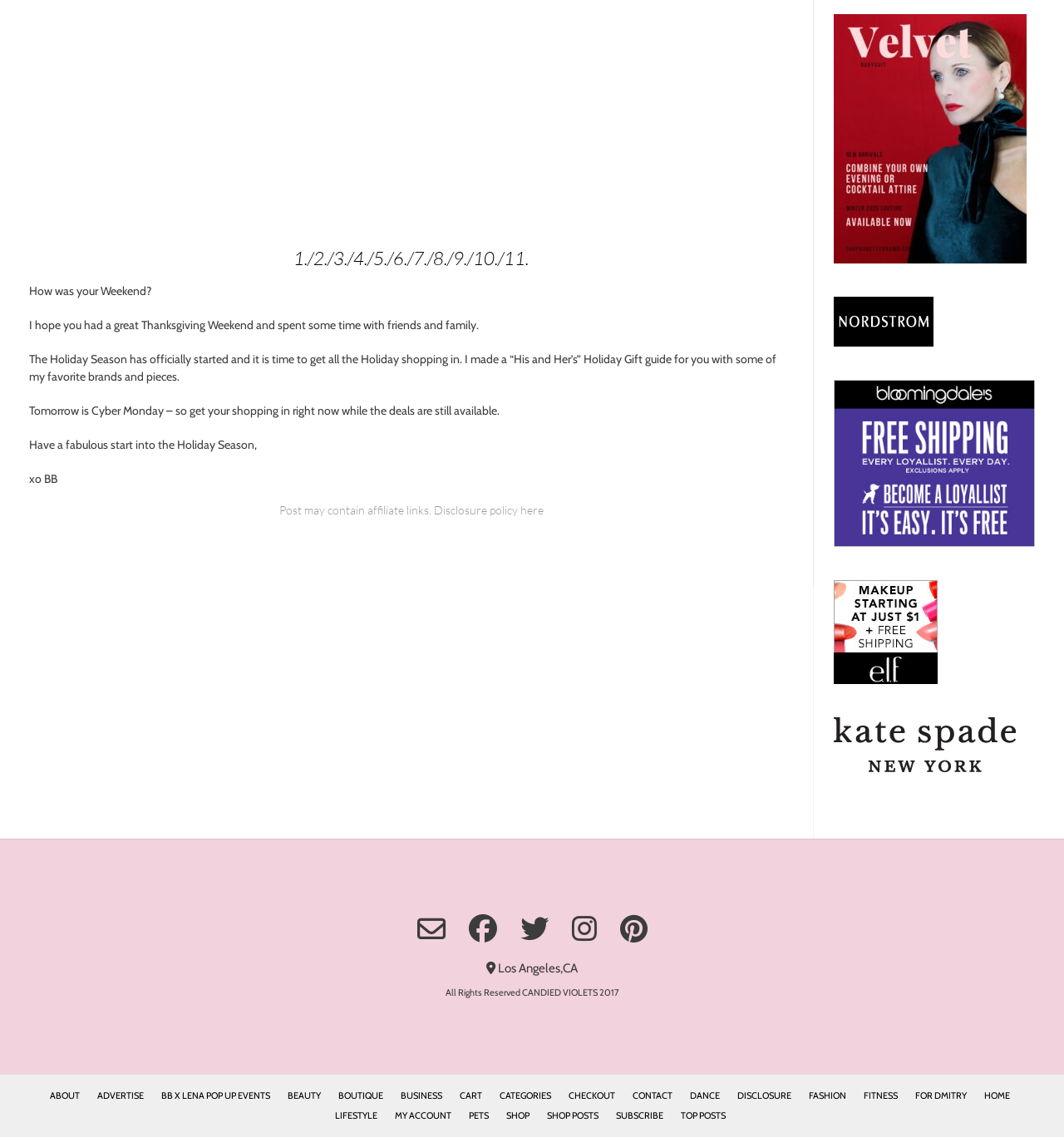Please identify the coordinates of the bounding box for the clickable region that will accomplish this instruction: "Click on the '1.' link".

[0.276, 0.217, 0.289, 0.237]